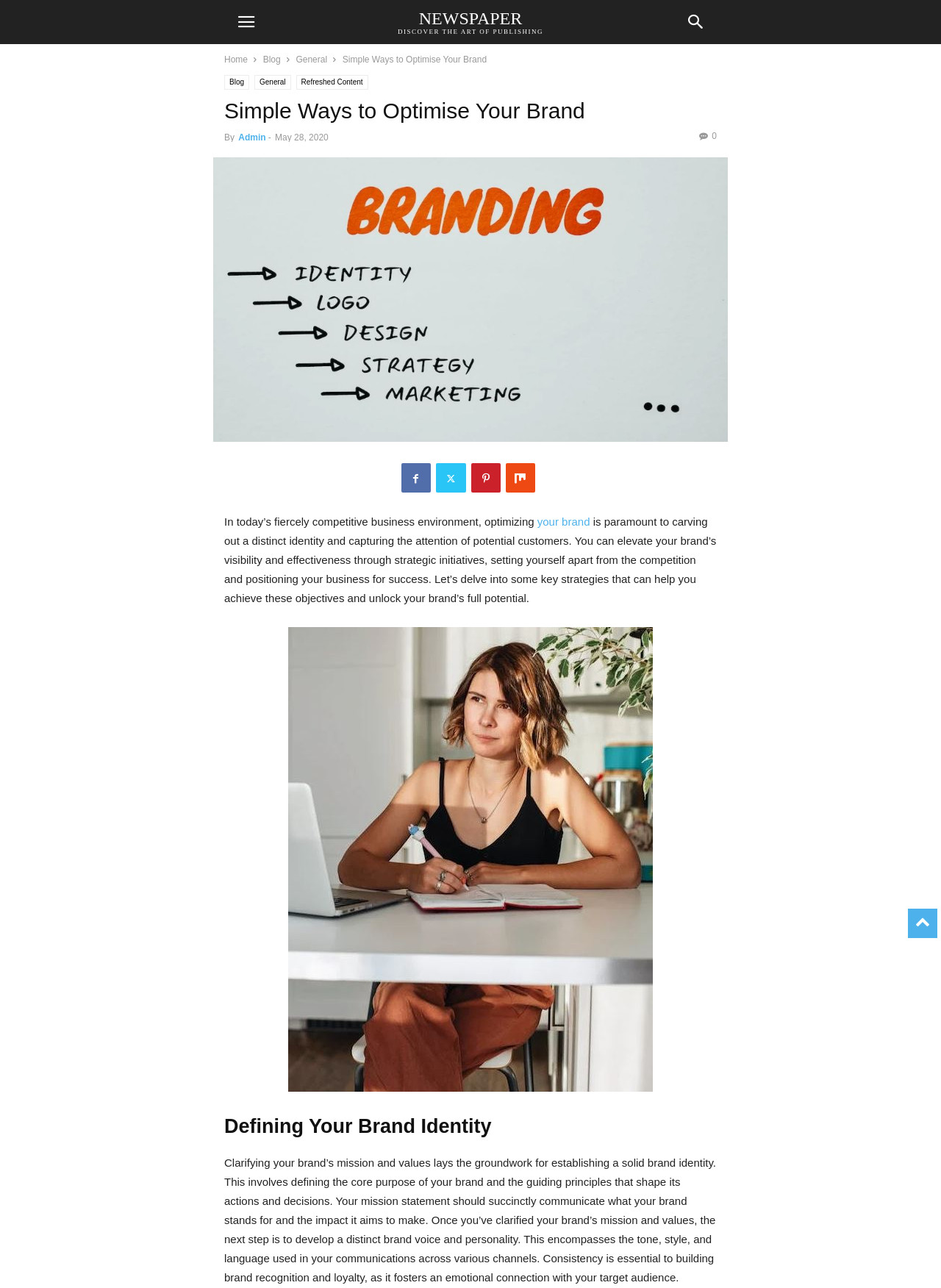Please locate and retrieve the main header text of the webpage.

Simple Ways to Optimise Your Brand